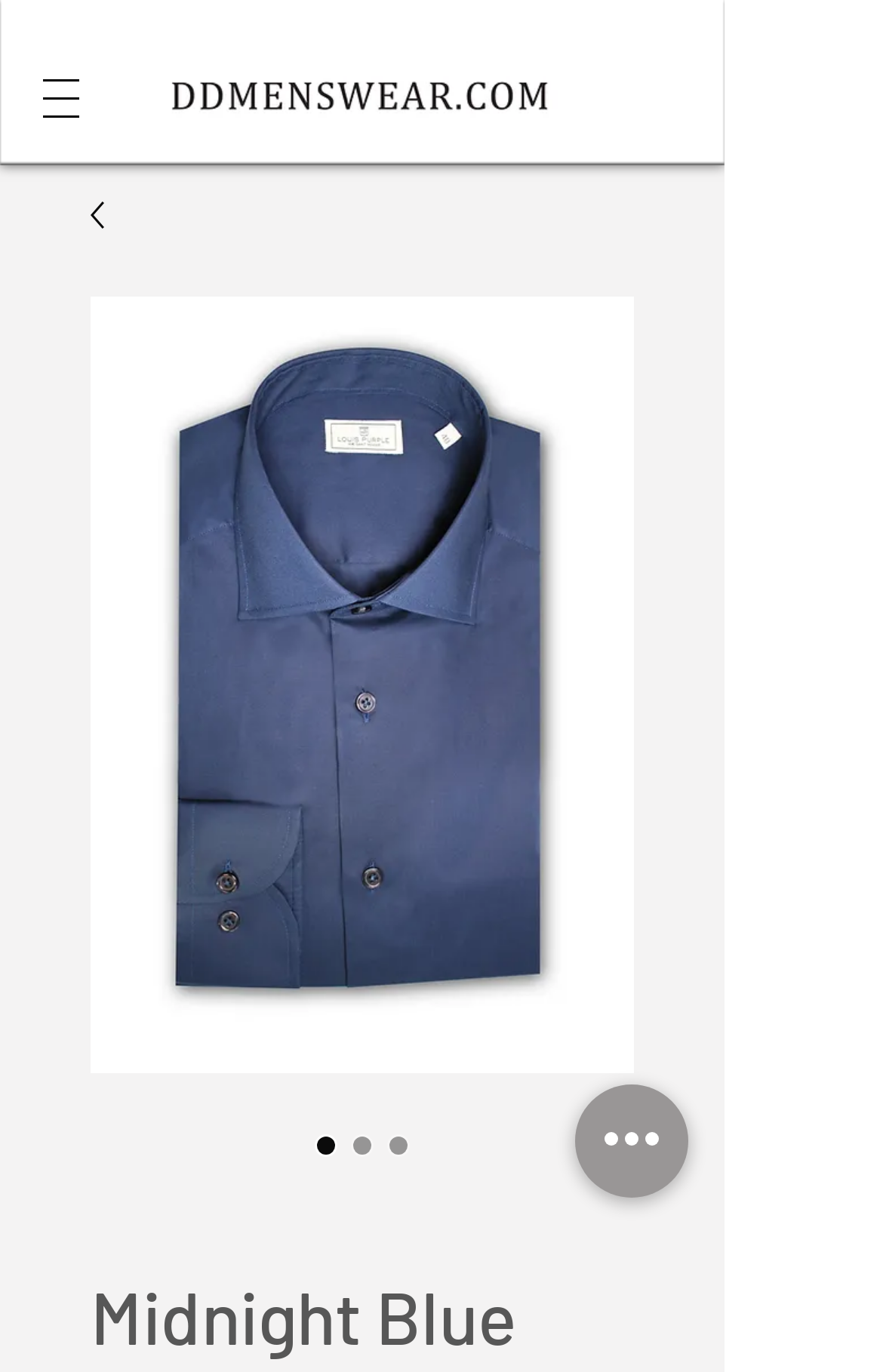Provide the bounding box coordinates of the HTML element this sentence describes: "aria-label="Quick actions"".

[0.651, 0.79, 0.779, 0.873]